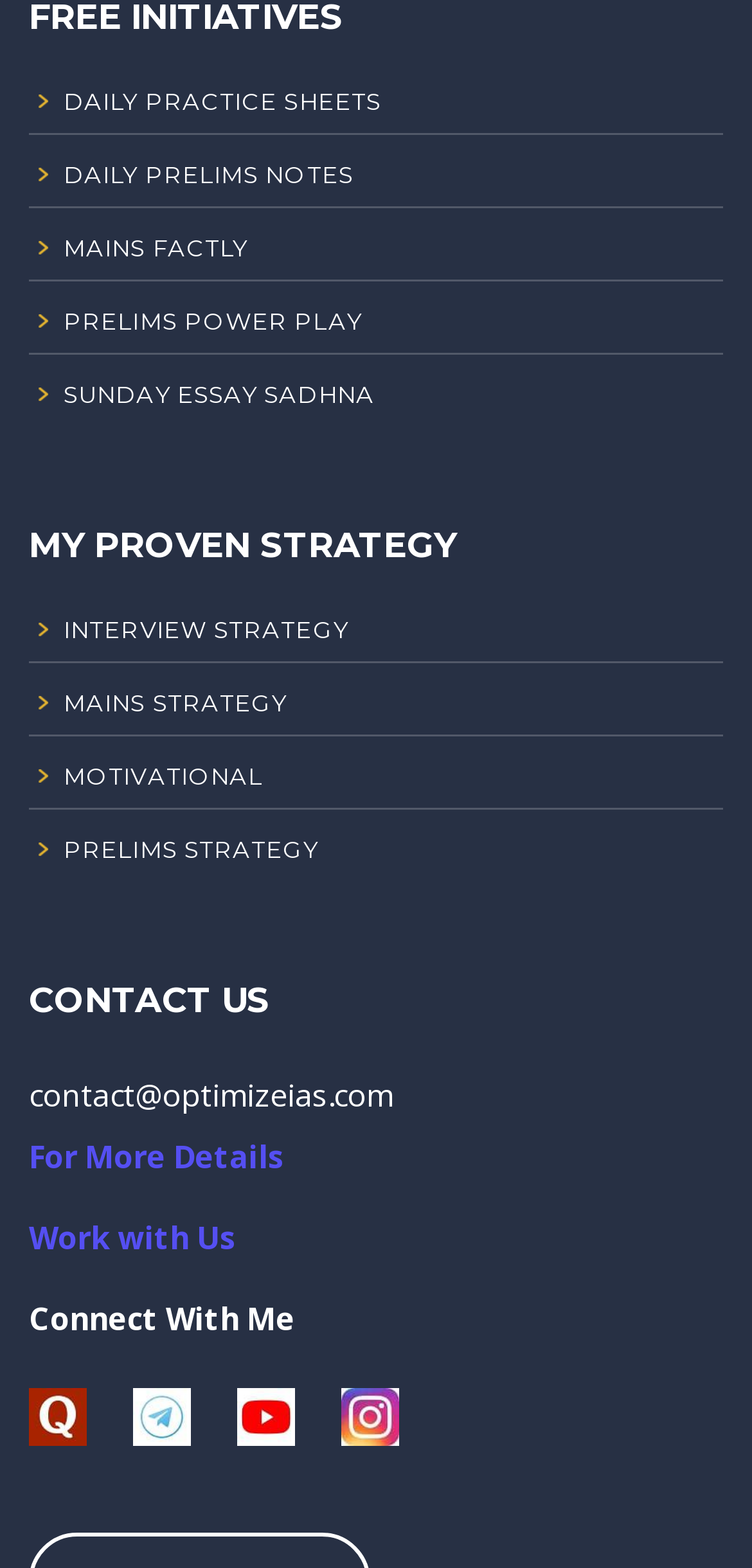How many links are there in the 'CONTACT US' section? Using the information from the screenshot, answer with a single word or phrase.

3